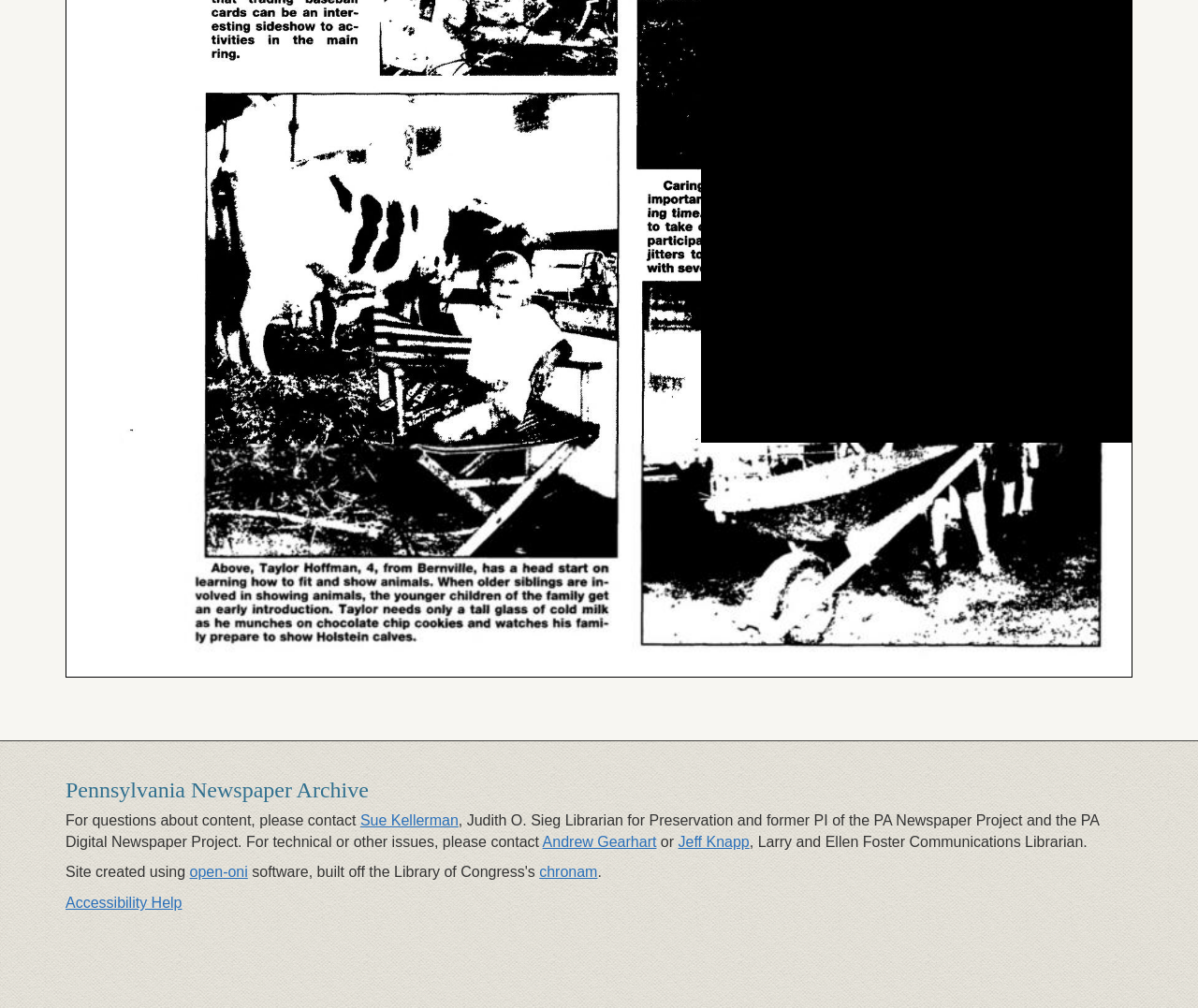Determine the bounding box coordinates of the UI element described below. Use the format (top-left x, top-left y, bottom-right x, bottom-right y) with floating point numbers between 0 and 1: Andrew Gearhart

[0.453, 0.827, 0.548, 0.843]